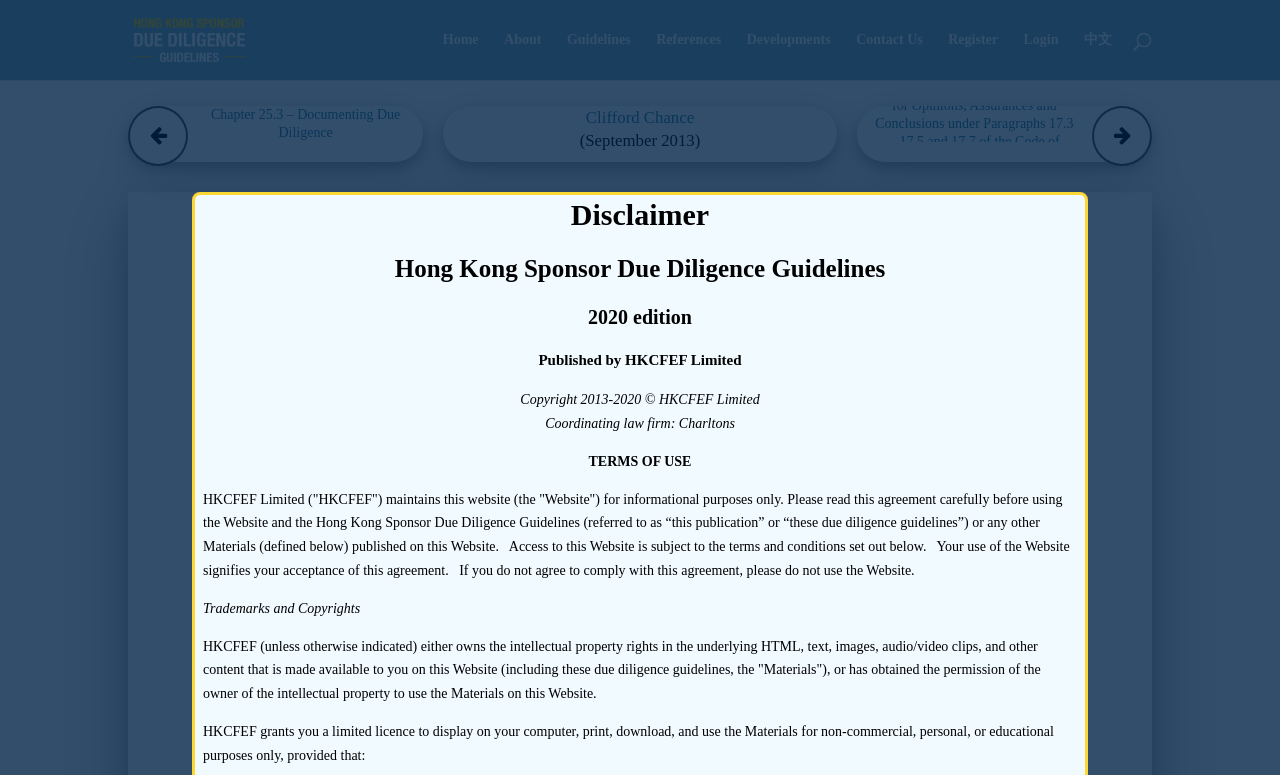Please locate the bounding box coordinates of the element that needs to be clicked to achieve the following instruction: "Go to Home page". The coordinates should be four float numbers between 0 and 1, i.e., [left, top, right, bottom].

[0.346, 0.043, 0.374, 0.103]